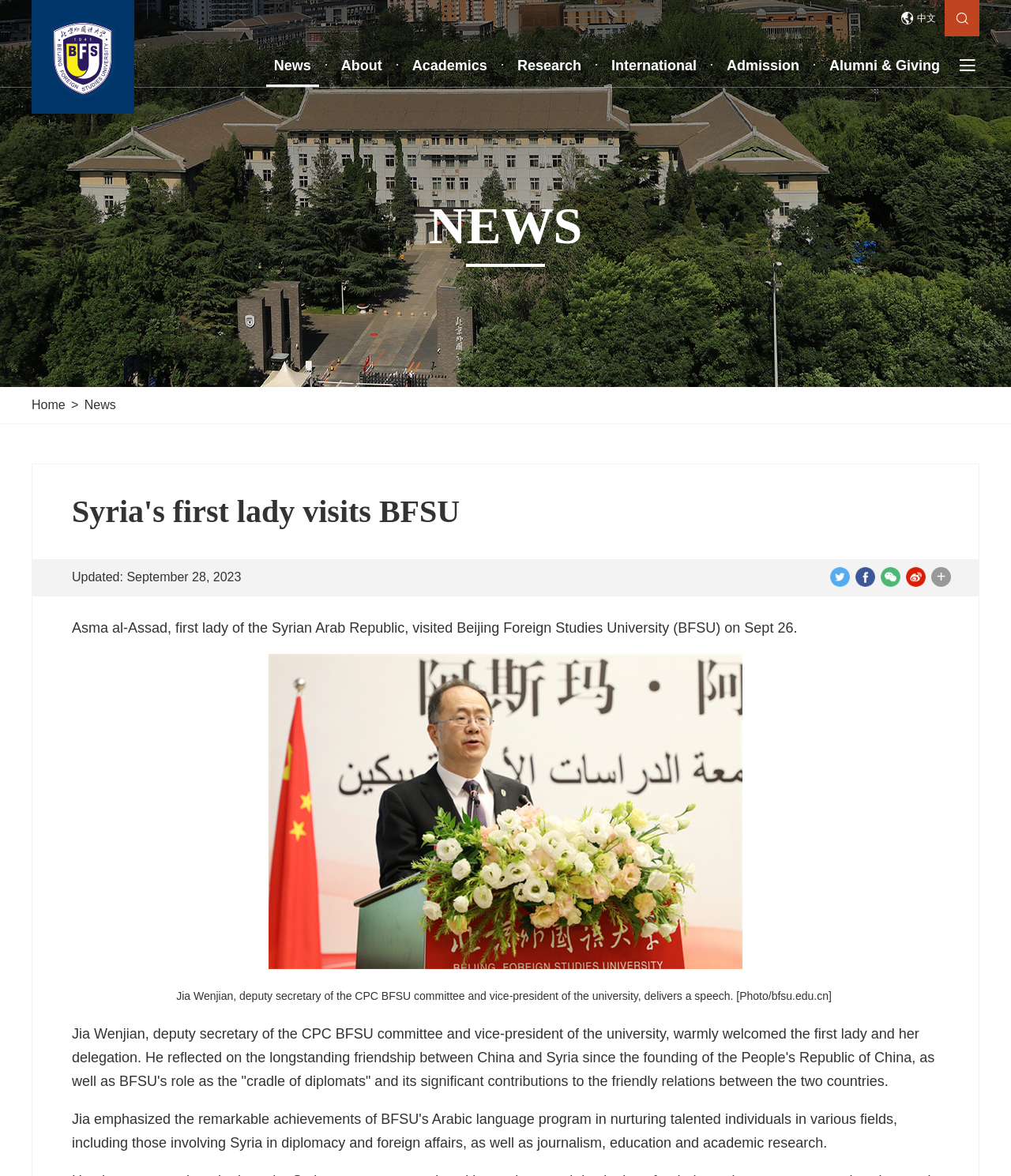Highlight the bounding box coordinates of the element you need to click to perform the following instruction: "Click the 'News' link."

[0.263, 0.04, 0.316, 0.074]